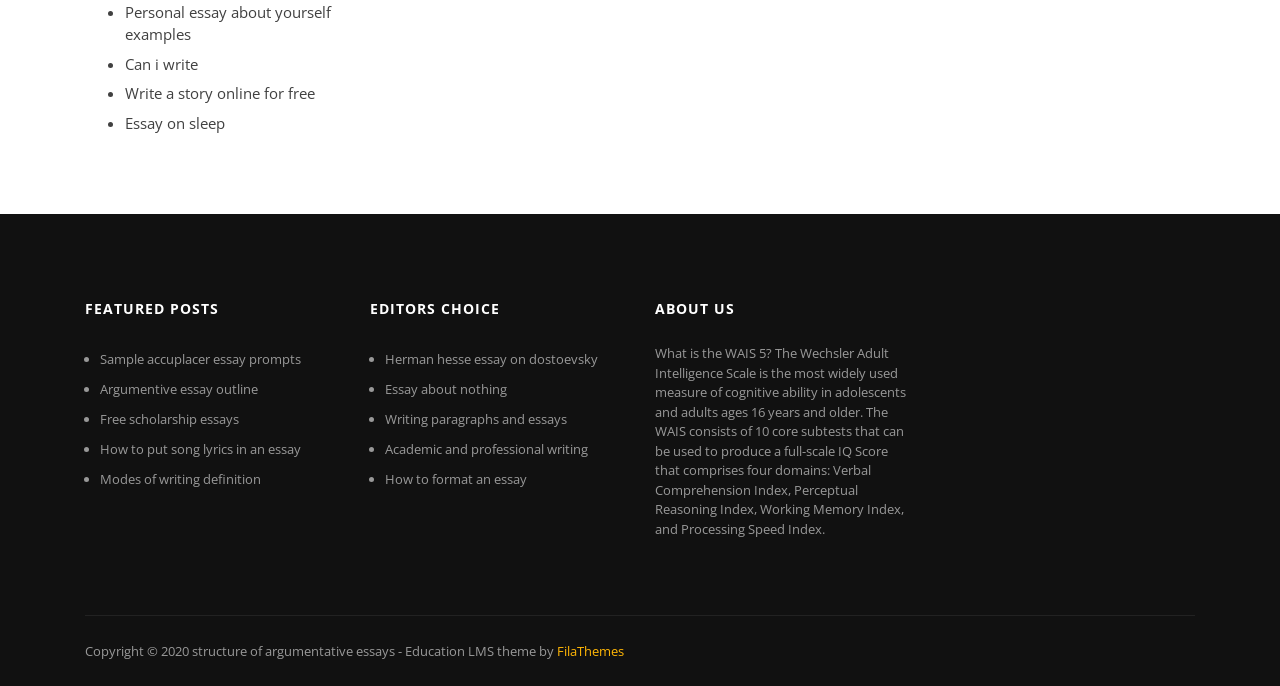Could you find the bounding box coordinates of the clickable area to complete this instruction: "View 'FEATURED POSTS'"?

[0.066, 0.421, 0.266, 0.48]